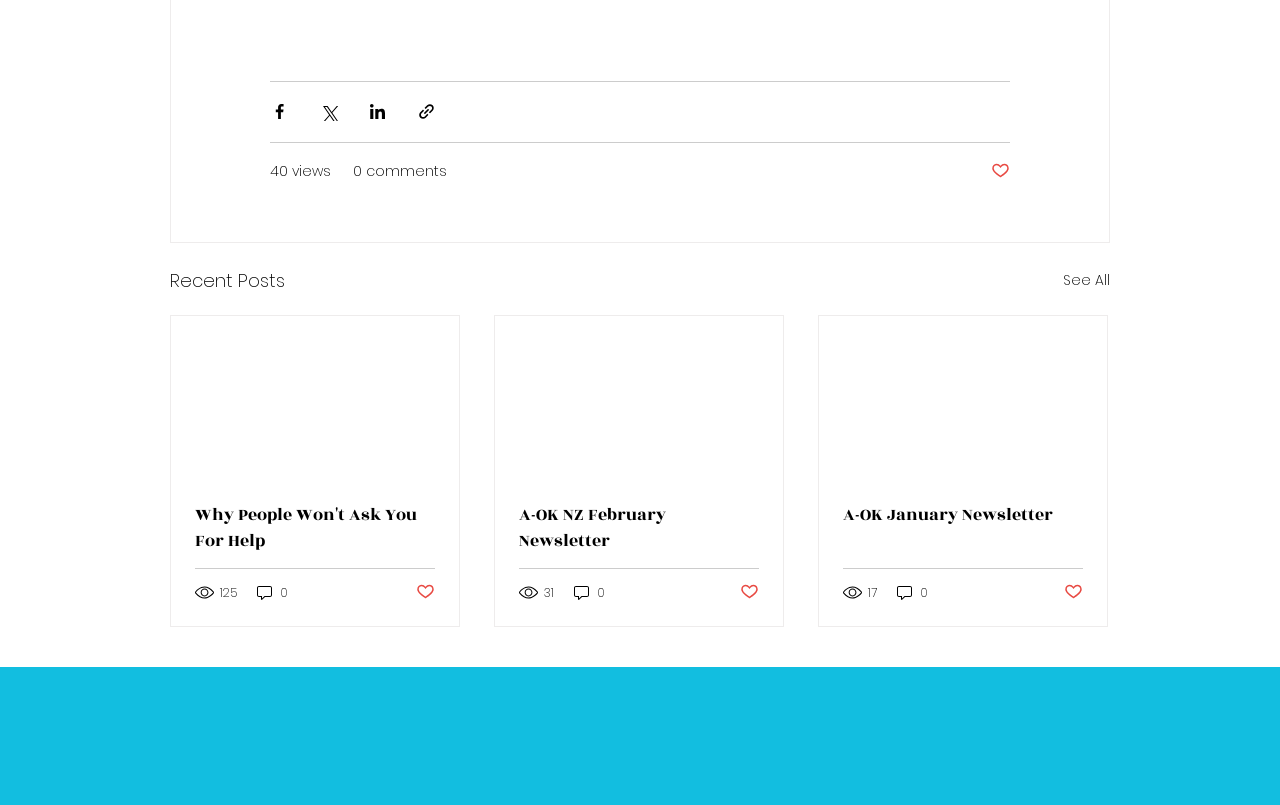How many comments does the second post have?
Using the image, provide a concise answer in one word or a short phrase.

0 comments